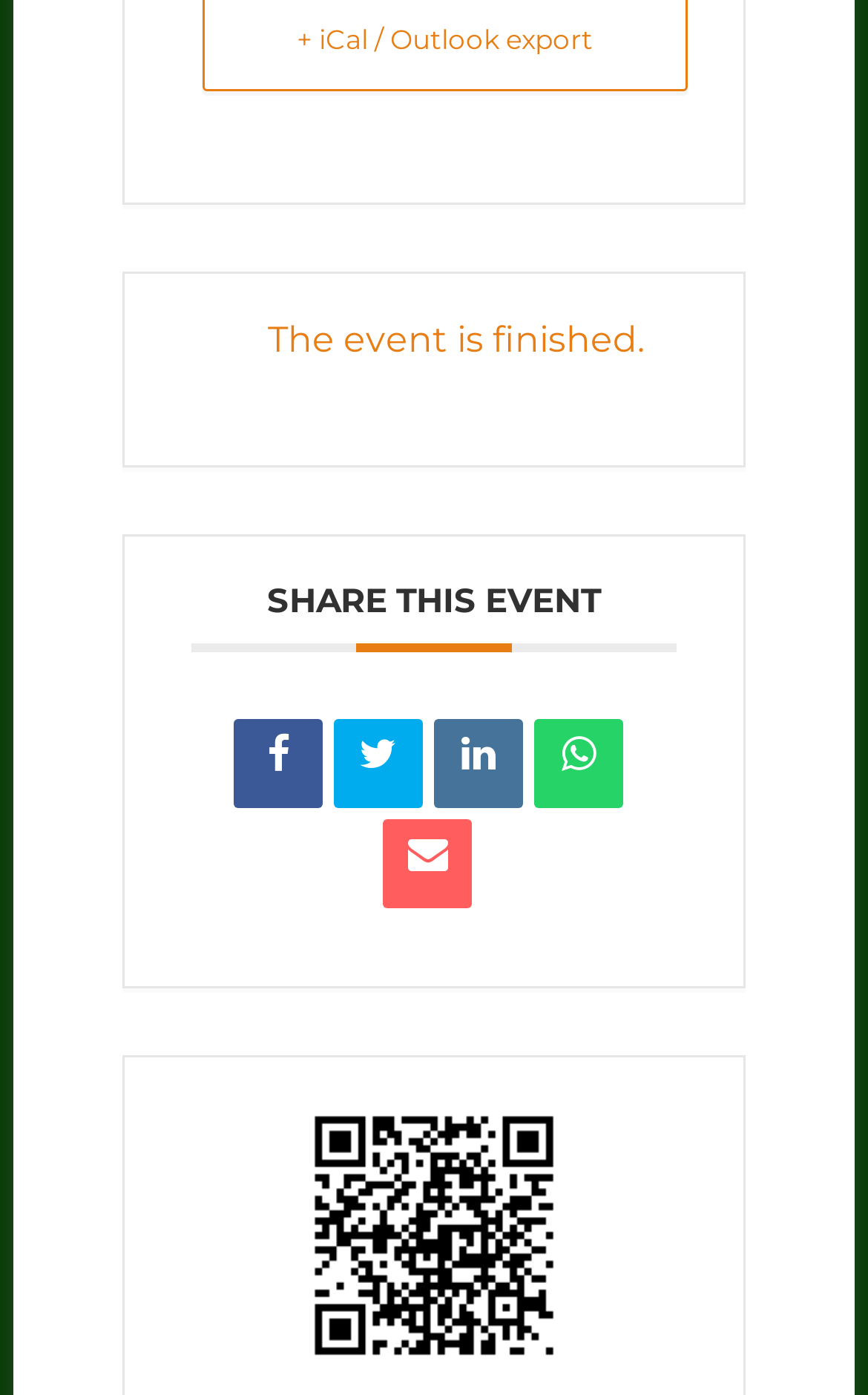Locate the bounding box of the user interface element based on this description: "title="Share on Facebook"".

[0.269, 0.515, 0.372, 0.578]